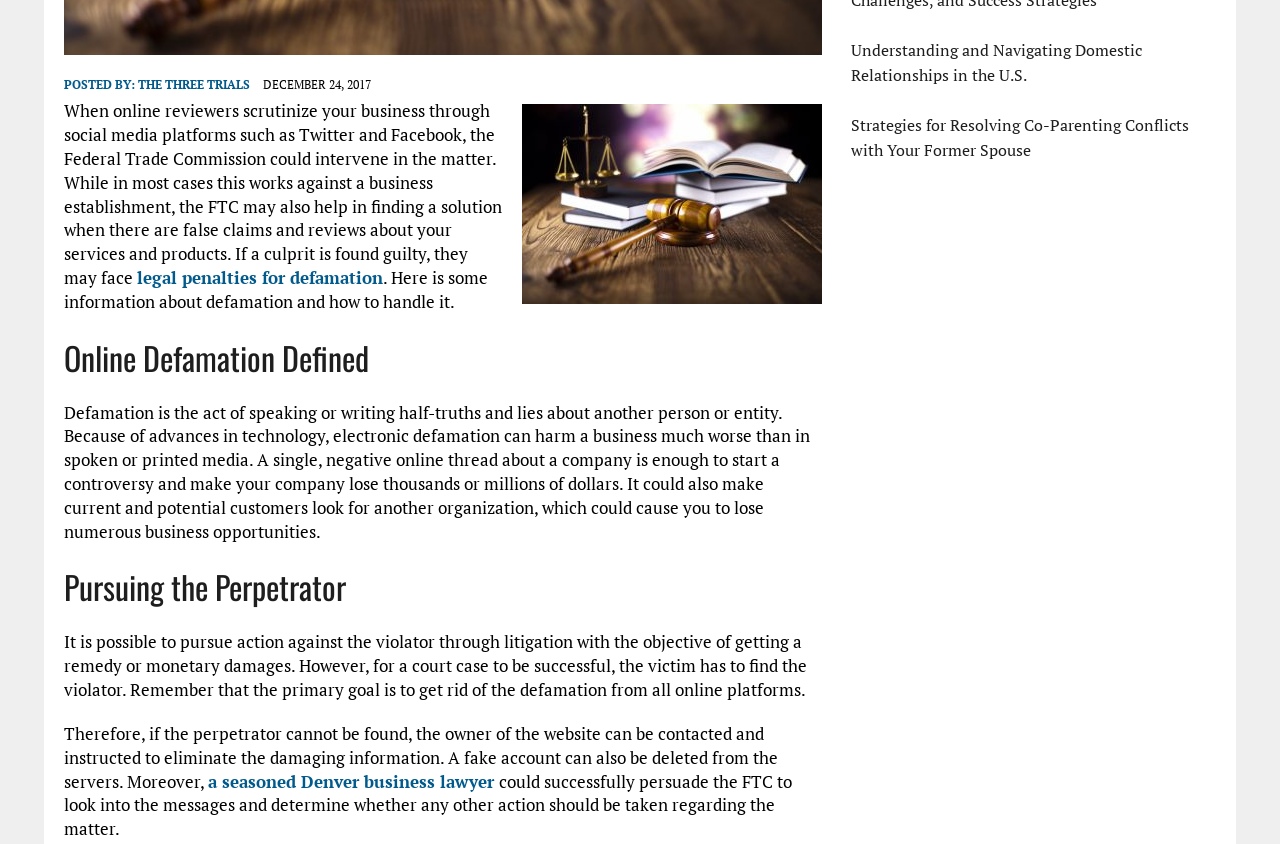Using the provided element description: "a seasoned Denver business lawyer", determine the bounding box coordinates of the corresponding UI element in the screenshot.

[0.162, 0.912, 0.39, 0.939]